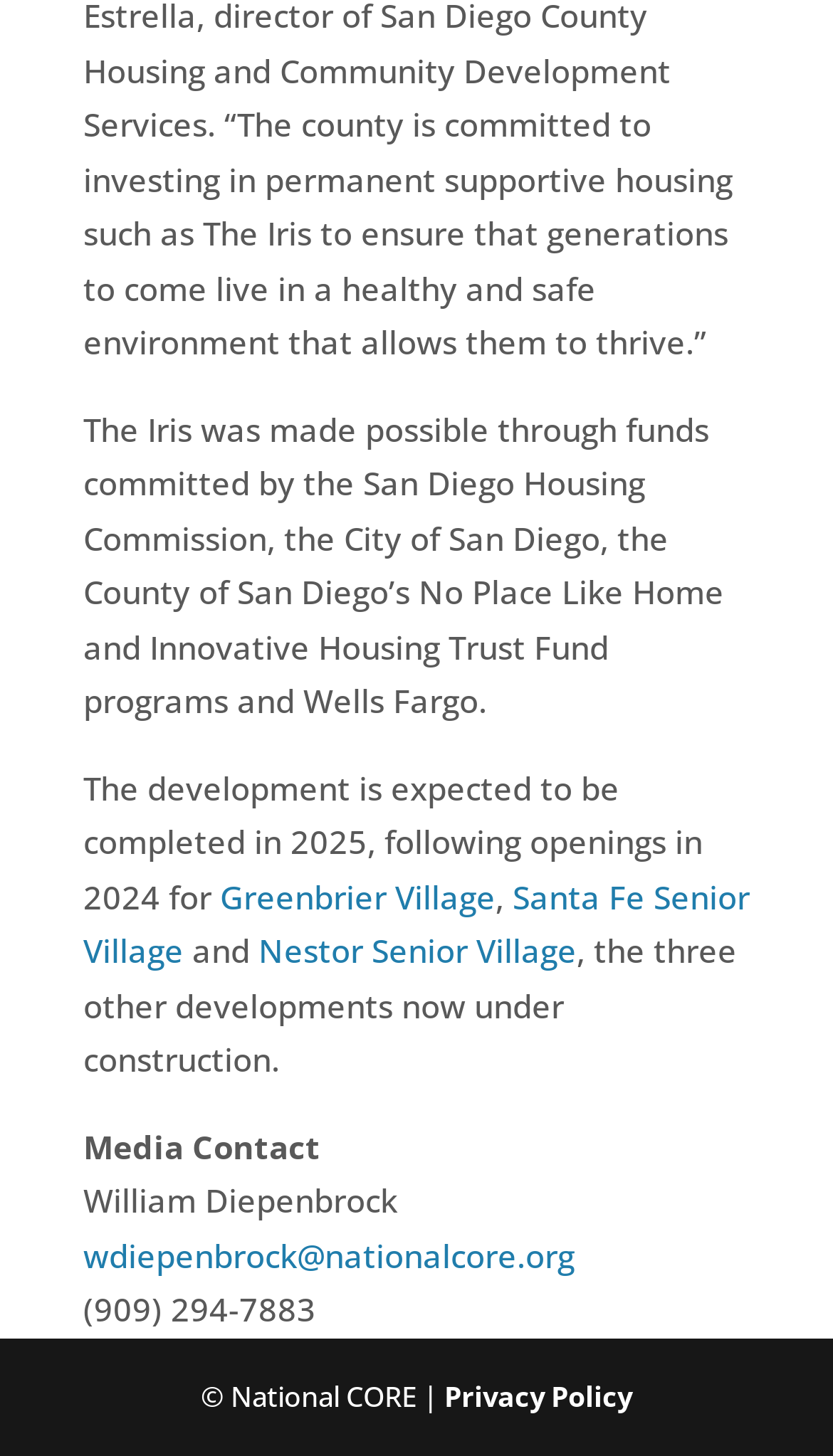Using the element description: "wdiepenbrock@nationalcore.org", determine the bounding box coordinates. The coordinates should be in the format [left, top, right, bottom], with values between 0 and 1.

[0.1, 0.847, 0.69, 0.877]